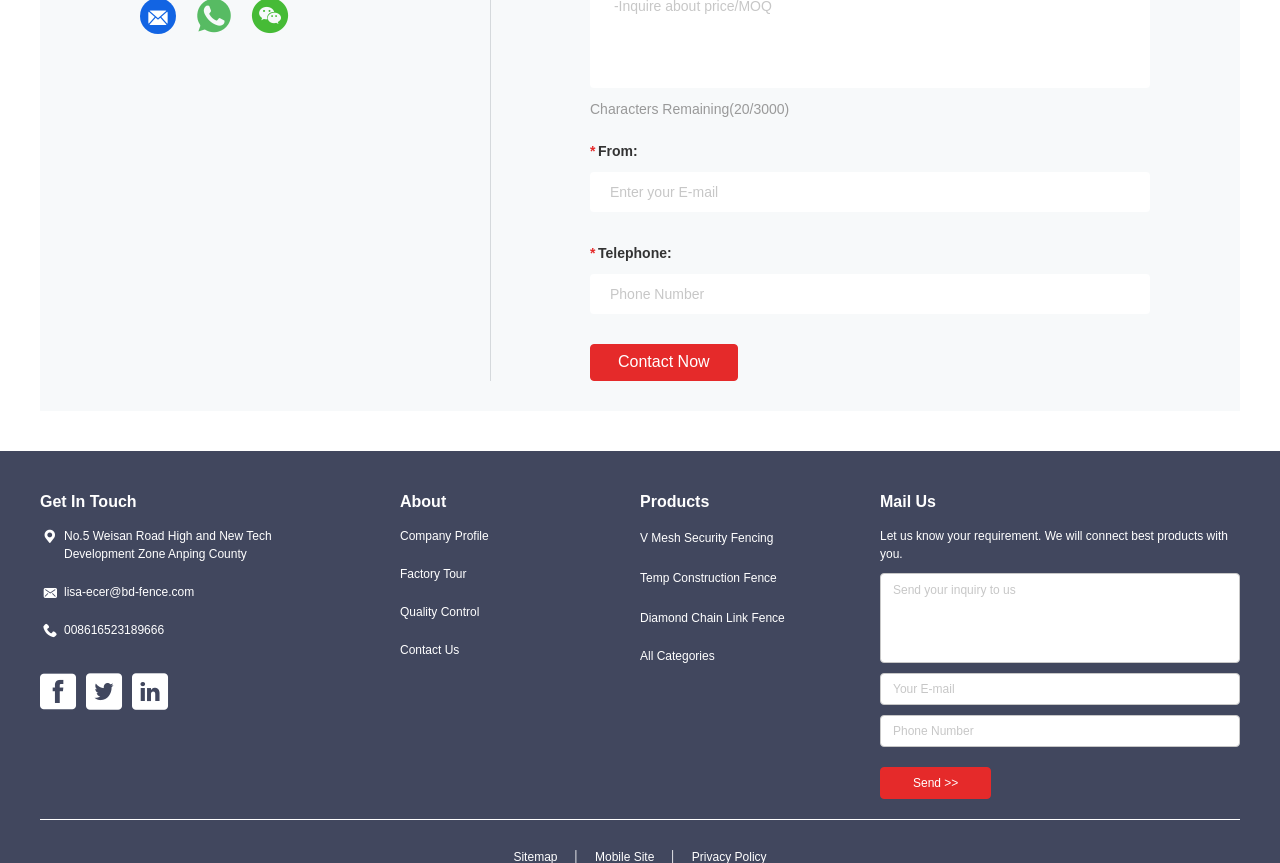Pinpoint the bounding box coordinates of the element to be clicked to execute the instruction: "Check V Mesh Security Fencing".

[0.5, 0.611, 0.625, 0.634]